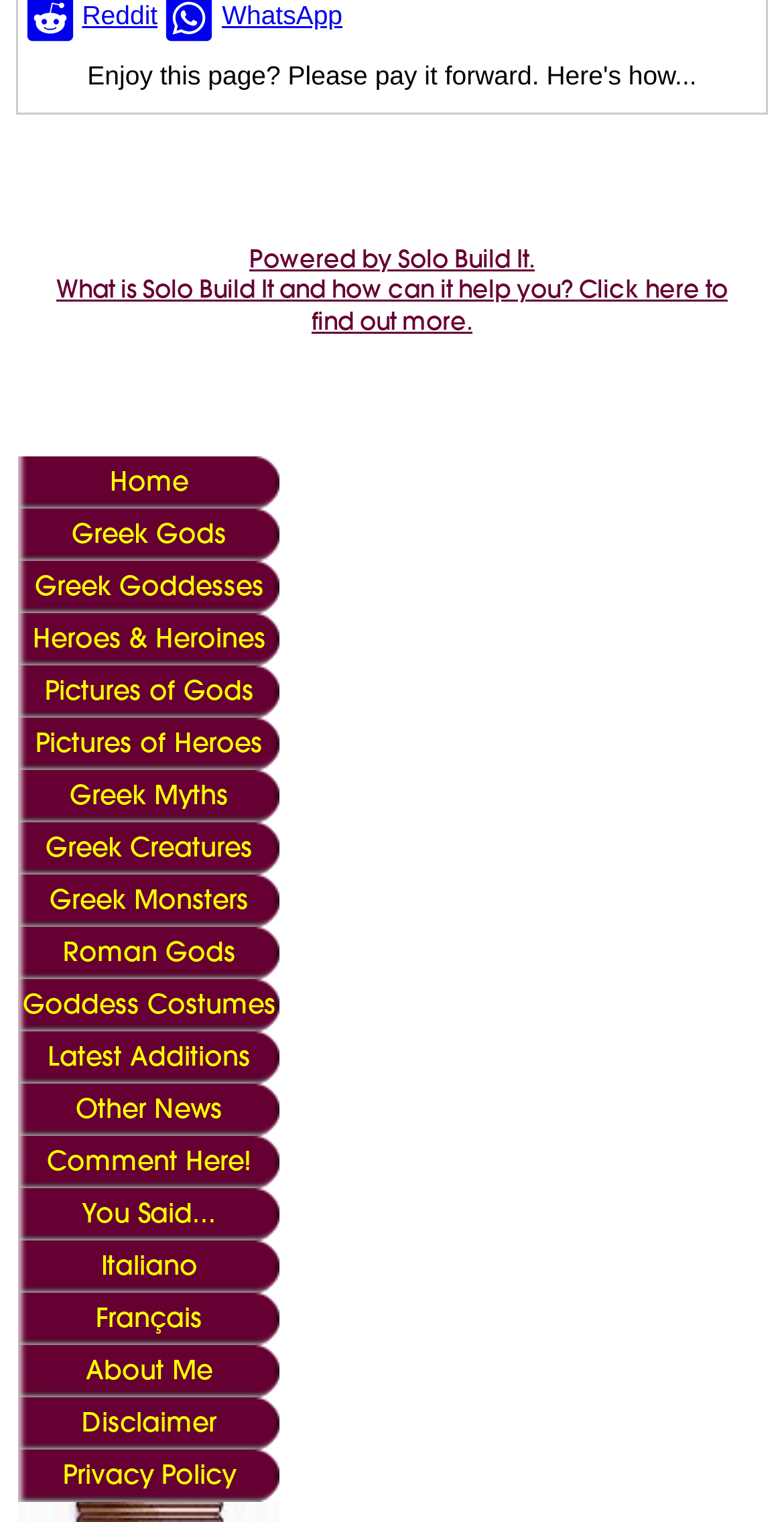Identify the bounding box of the UI element that matches this description: "Français".

[0.024, 0.849, 0.357, 0.883]